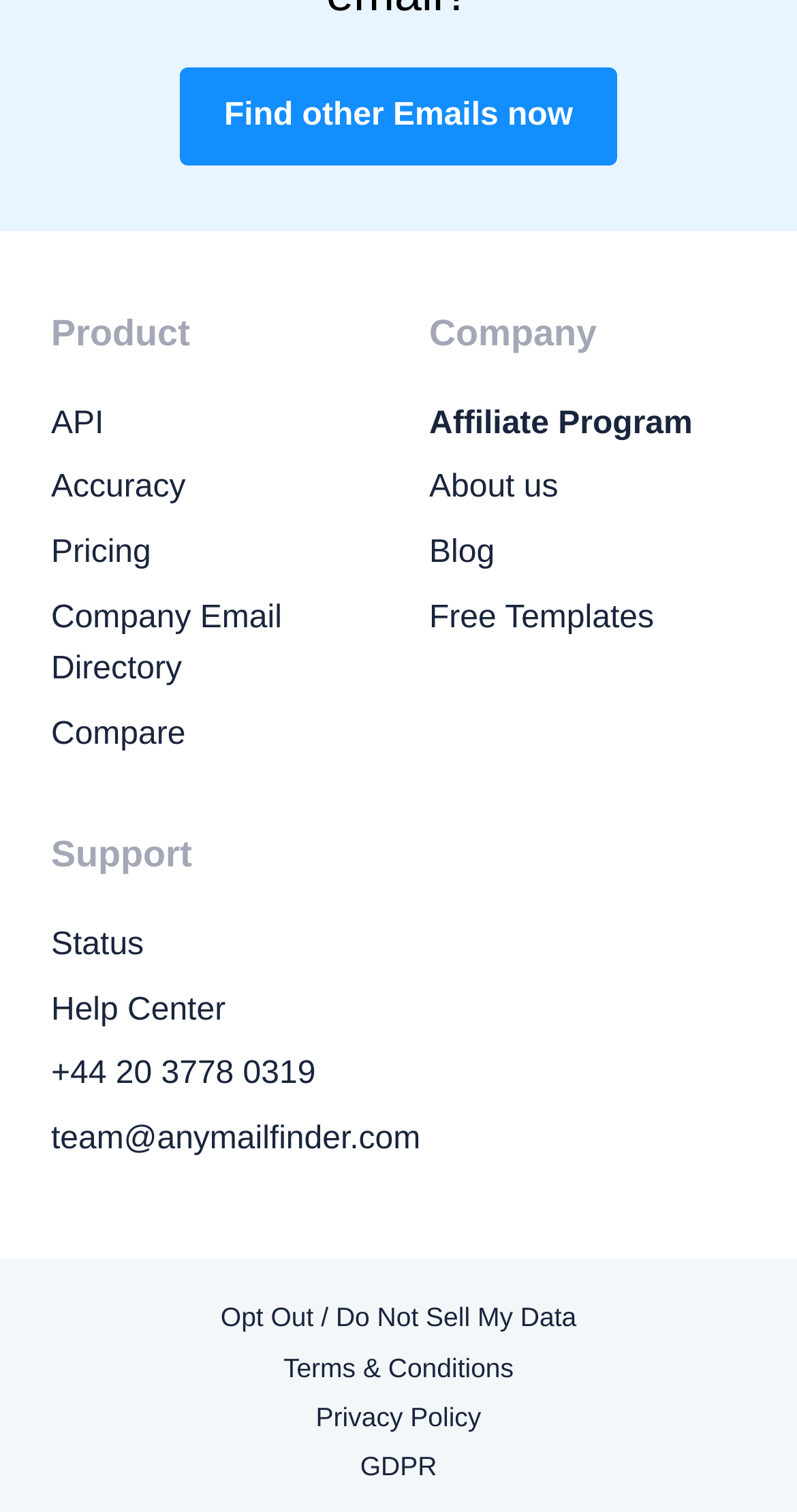Provide a single word or phrase to answer the given question: 
What is the support section about?

Status, Help Center, Contact